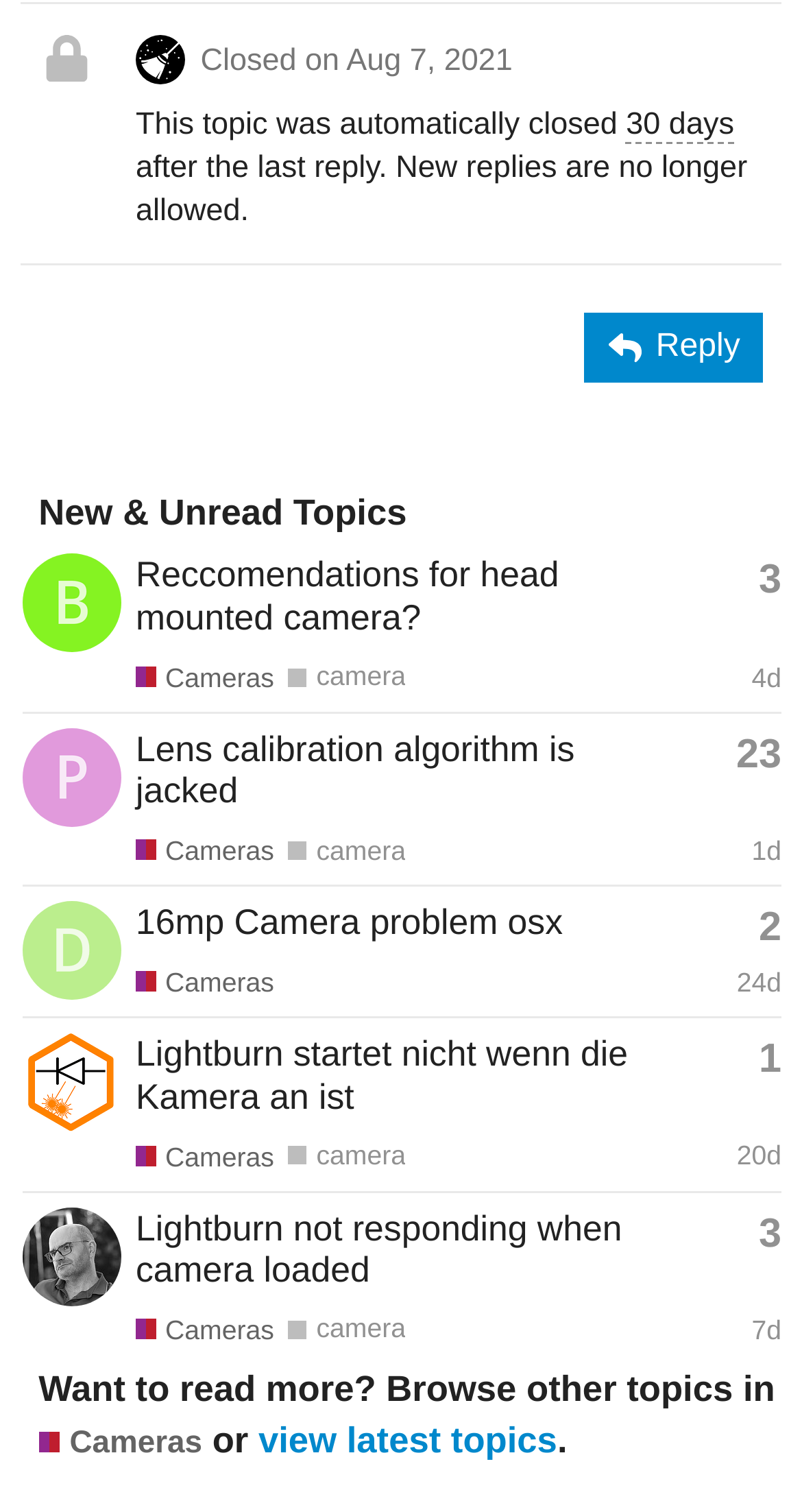Provide your answer in a single word or phrase: 
How many topics are listed?

4